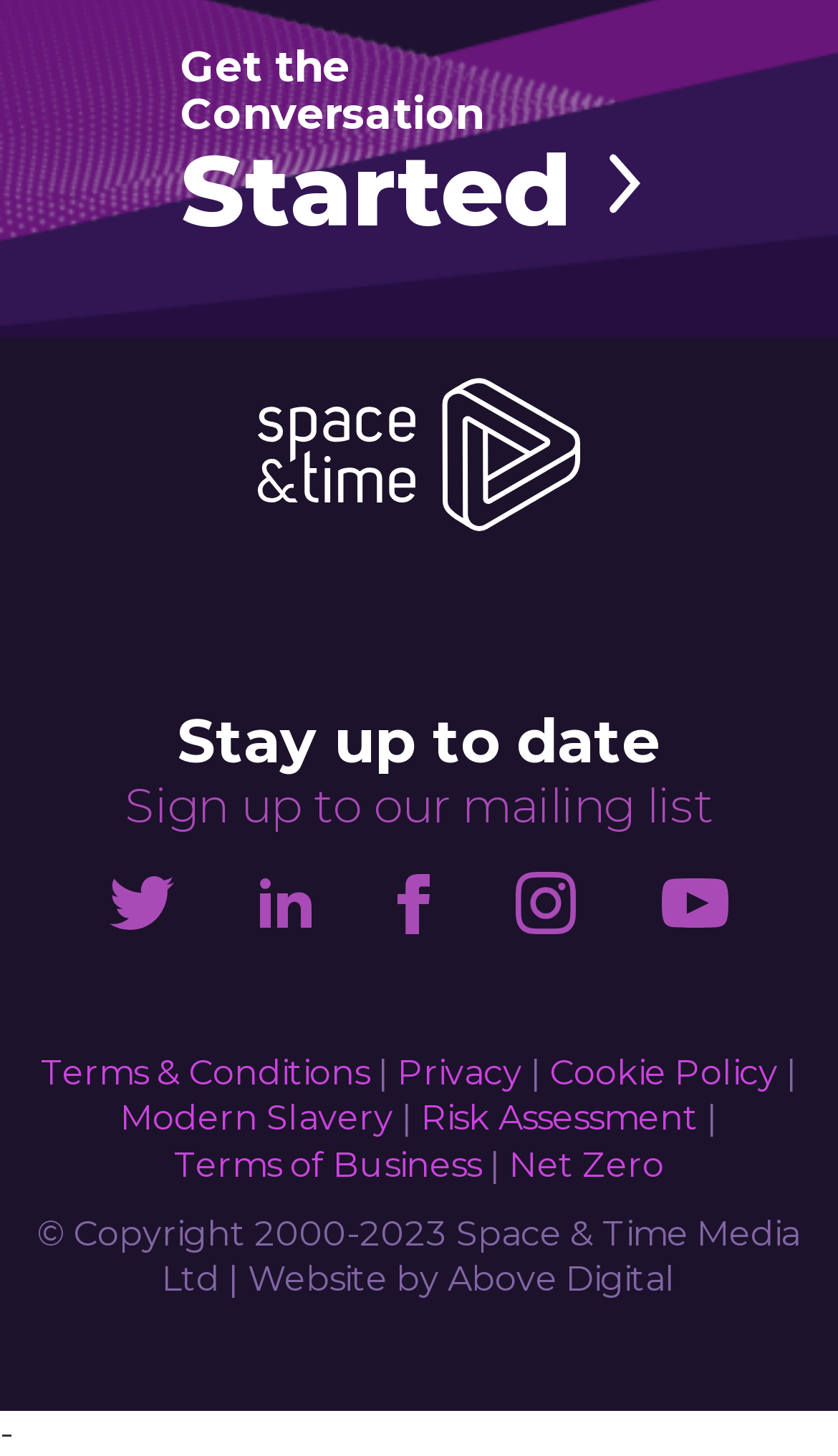Given the element description Get the Conversation Started, predict the bounding box coordinates for the UI element in the webpage screenshot. The format should be (top-left x, top-left y, bottom-right x, bottom-right y), and the values should be between 0 and 1.

[0.215, 0.028, 0.682, 0.162]